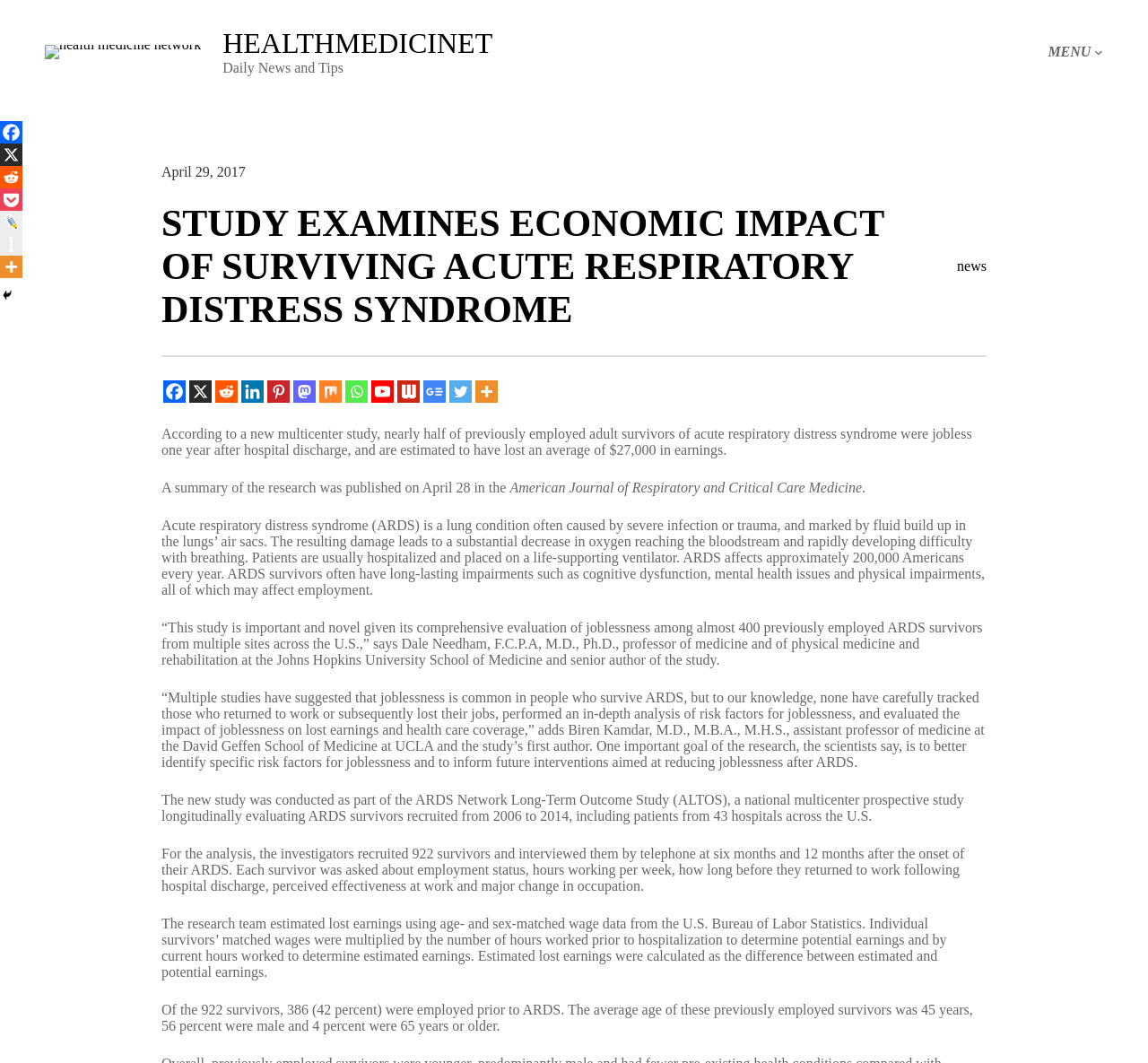Find the bounding box coordinates for the HTML element described in this sentence: "aria-label="Google News" title="Google News"". Provide the coordinates as four float numbers between 0 and 1, in the format [left, top, right, bottom].

[0.369, 0.358, 0.388, 0.379]